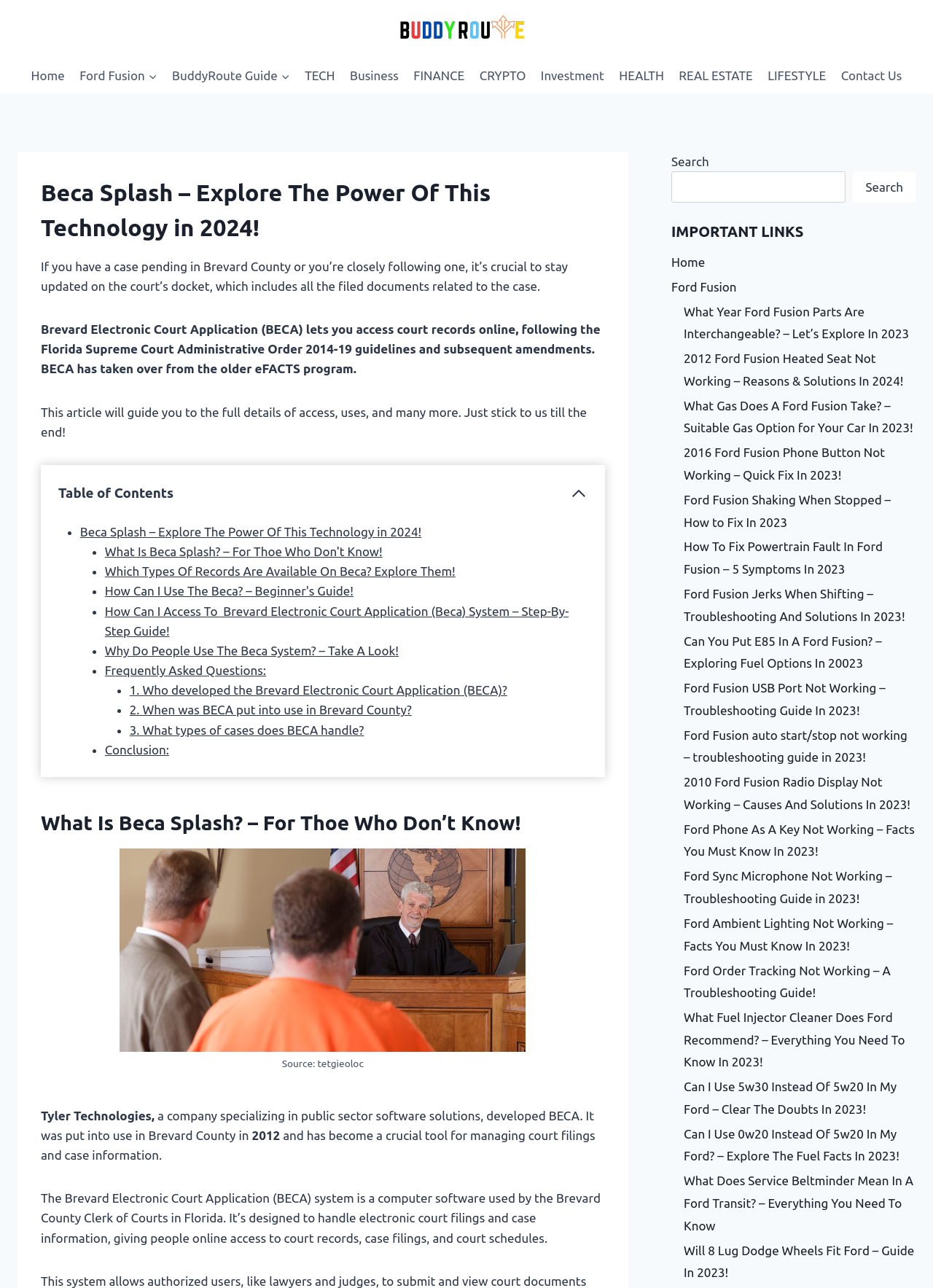Who developed the Brevard Electronic Court Application?
Please craft a detailed and exhaustive response to the question.

According to the webpage, Tyler Technologies, a company specializing in public sector software solutions, developed the Brevard Electronic Court Application (BECA).